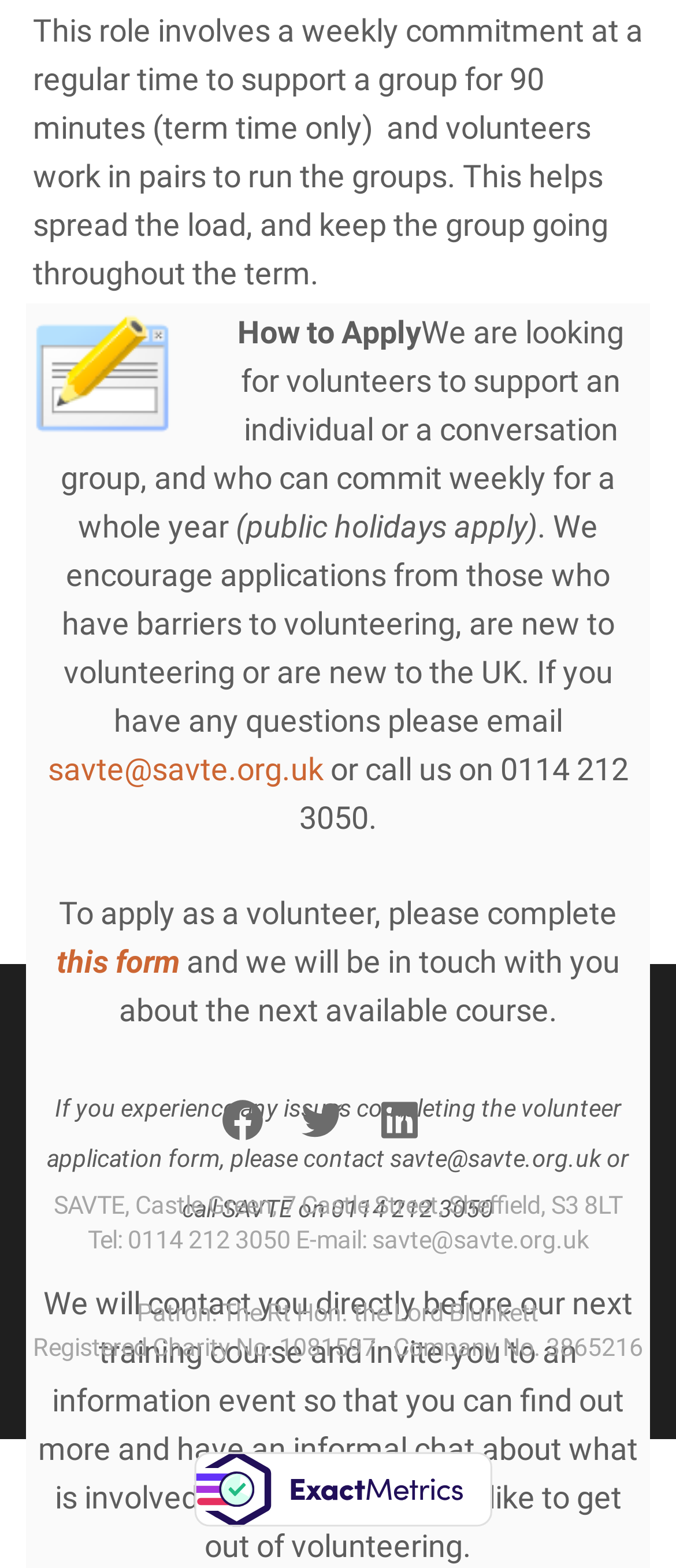Given the description of a UI element: "this form", identify the bounding box coordinates of the matching element in the webpage screenshot.

[0.083, 0.601, 0.265, 0.624]